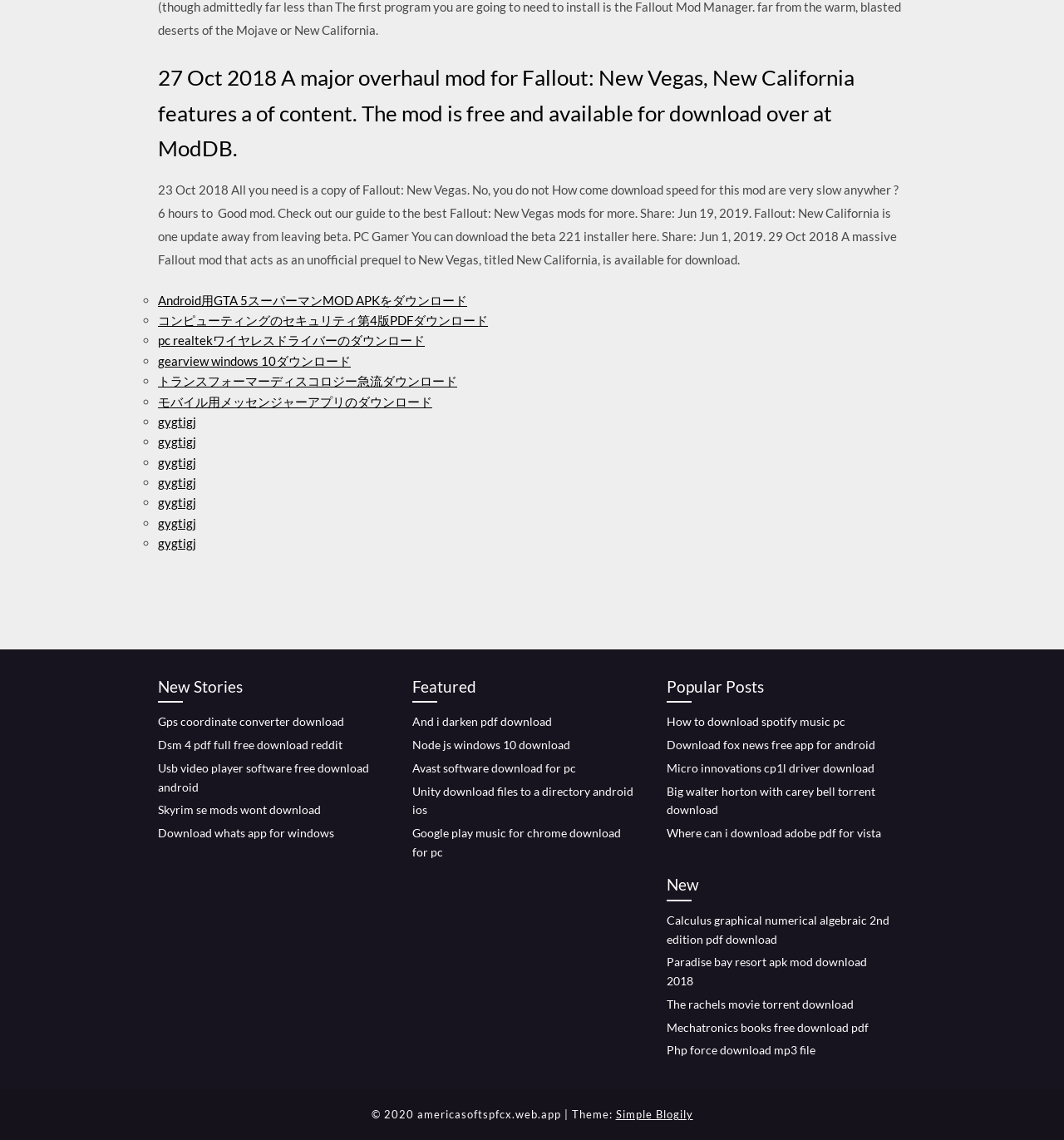Predict the bounding box coordinates of the area that should be clicked to accomplish the following instruction: "Download Gps coordinate converter". The bounding box coordinates should consist of four float numbers between 0 and 1, i.e., [left, top, right, bottom].

[0.148, 0.627, 0.323, 0.639]